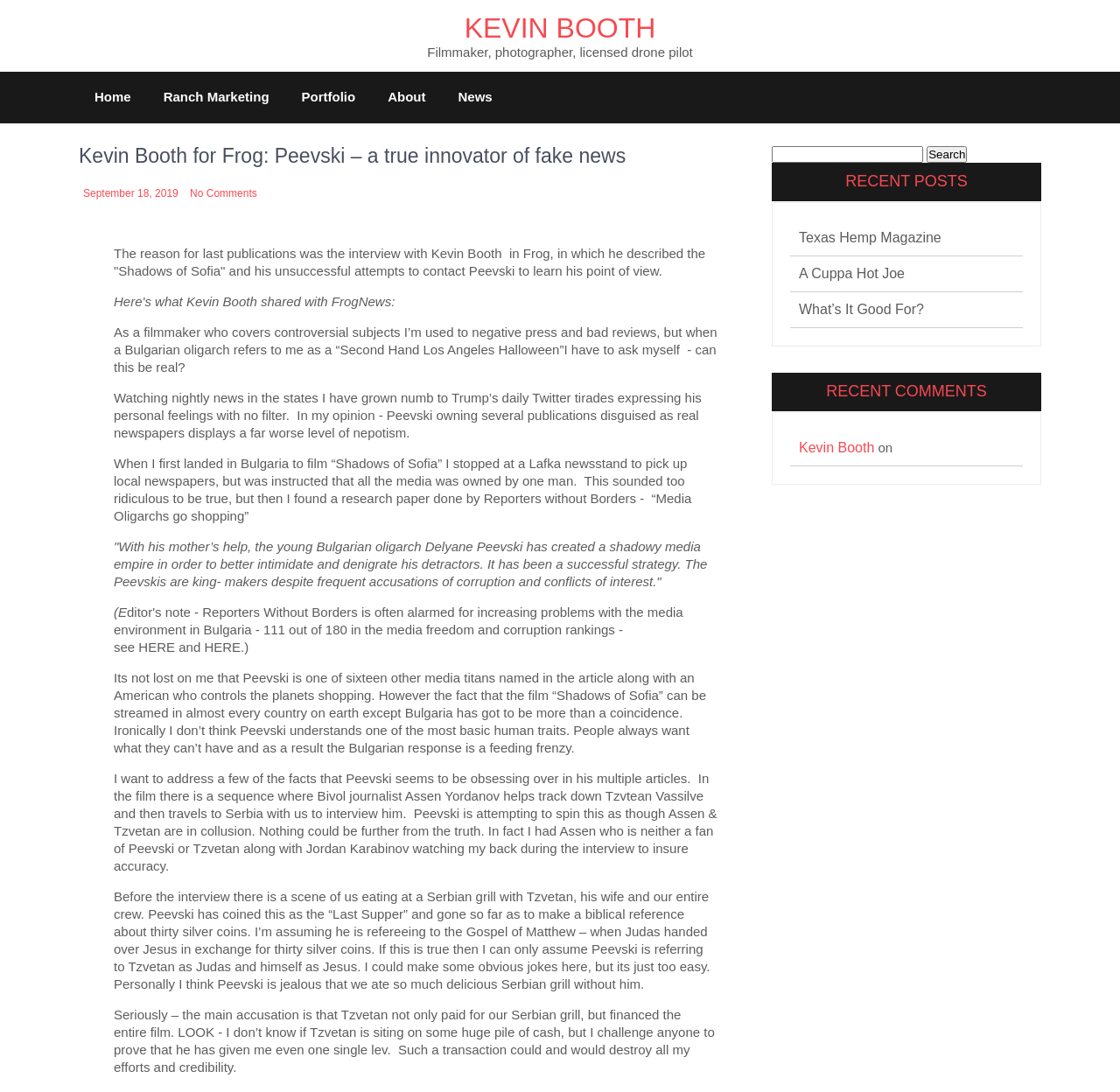Determine the bounding box coordinates of the section to be clicked to follow the instruction: "View the 'Recent Comments' section". The coordinates should be given as four float numbers between 0 and 1, formatted as [left, top, right, bottom].

[0.705, 0.394, 0.913, 0.427]